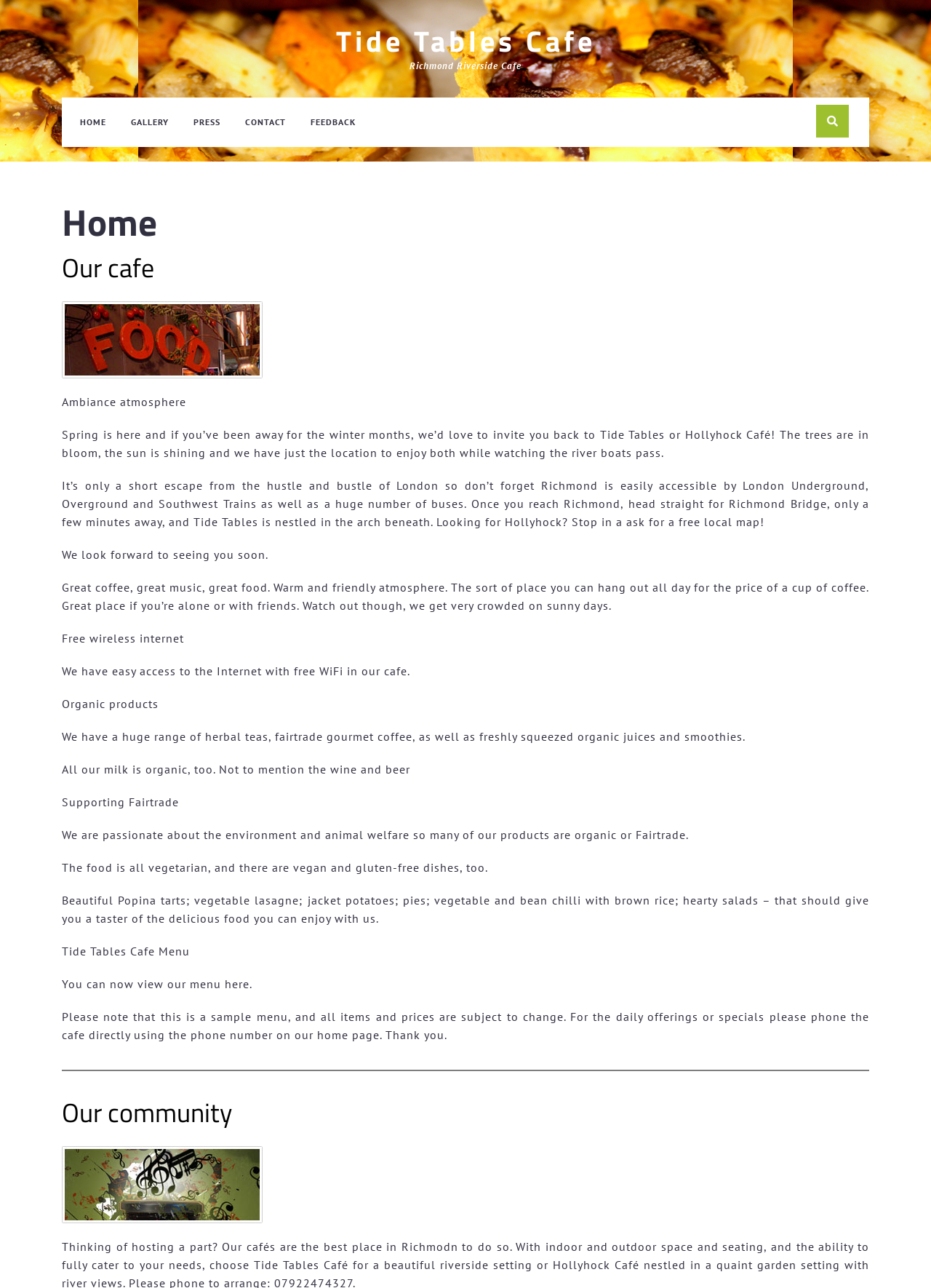What is the name of the cafe?
Based on the image, please offer an in-depth response to the question.

The name of the cafe is mentioned in the heading 'Tide Tables Cafe' at the top of the webpage, and also in the link 'Tide Tables Cafe' which is likely a logo or a navigation element.